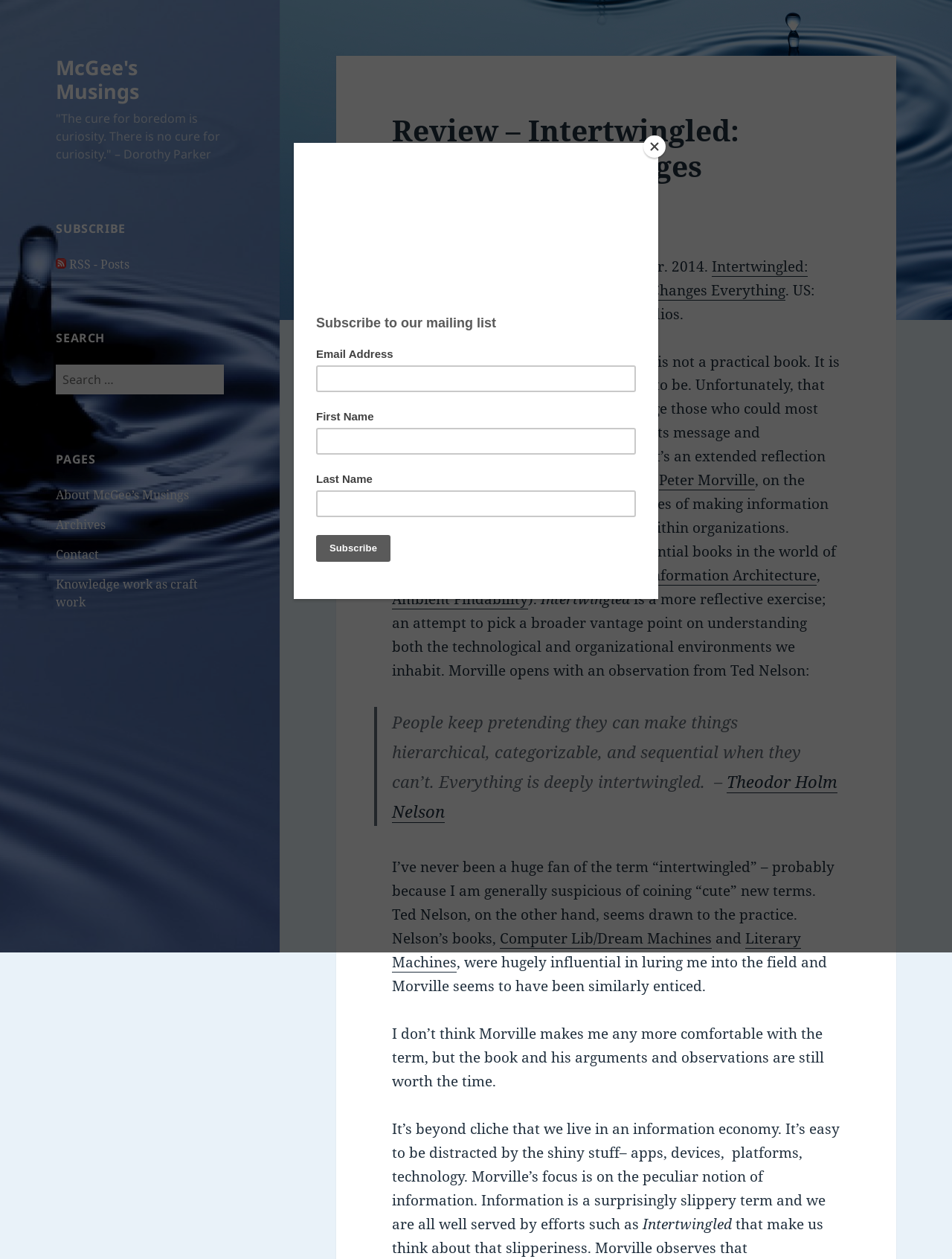What is the name of the blog?
Analyze the screenshot and provide a detailed answer to the question.

I found the answer by looking at the top-left corner of the webpage, where it says 'McGee's Musings' in a link format.